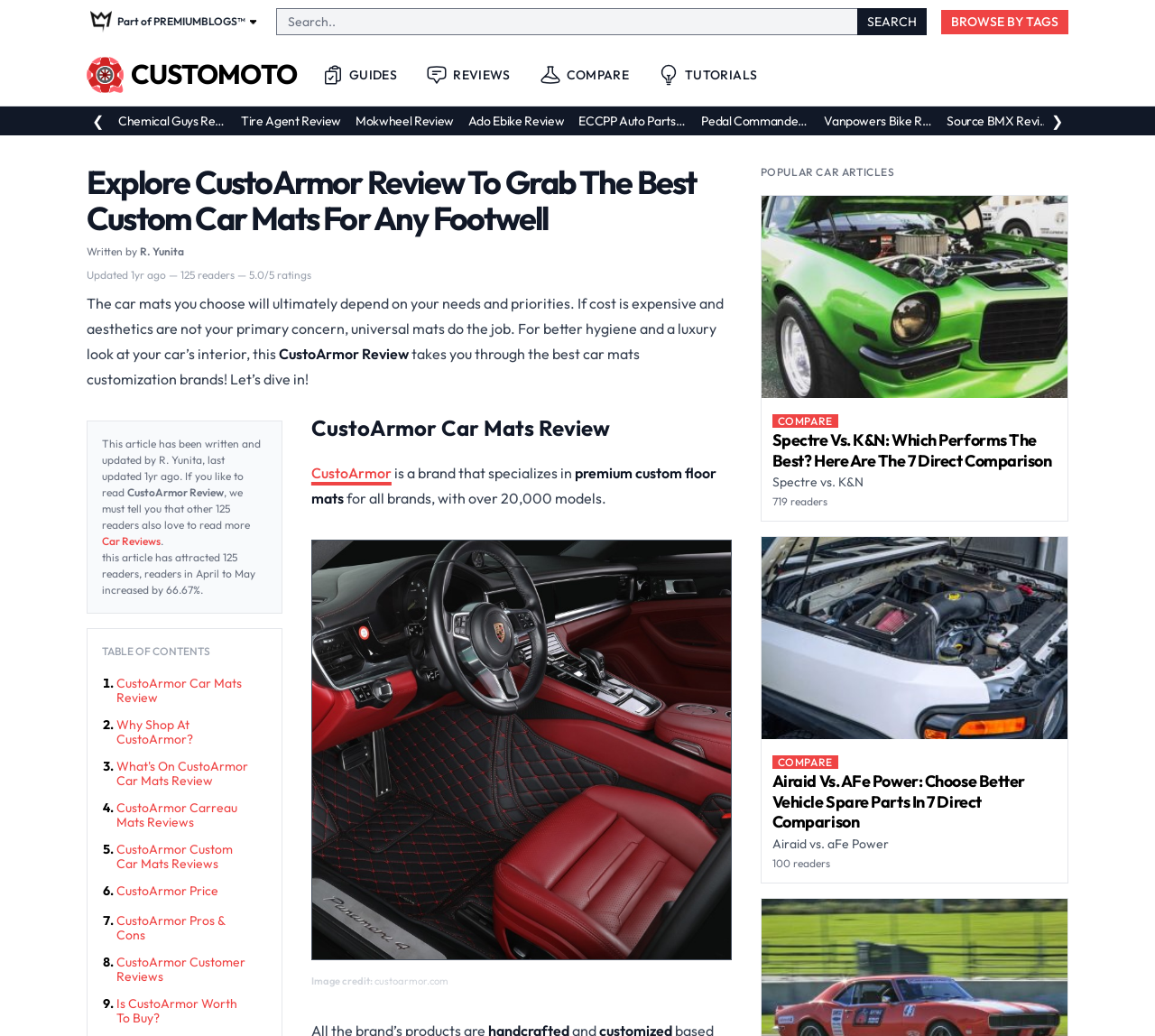Please identify the webpage's heading and generate its text content.

Explore CustoArmor Review To Grab The Best Custom Car Mats For Any Footwell